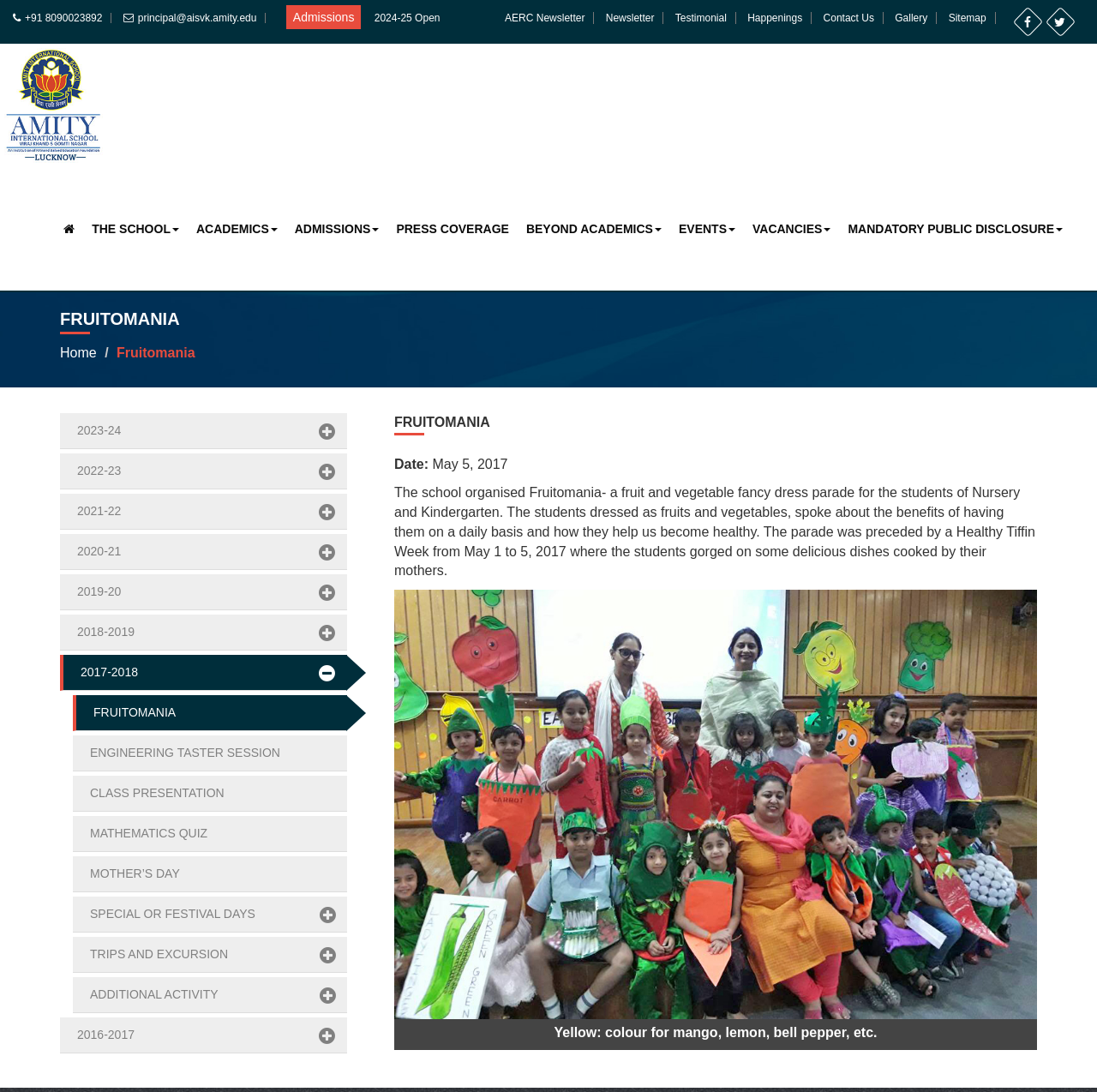Deliver a detailed narrative of the webpage's visual and textual elements.

The webpage is about Amity International School, Virajkhand, a CBSE school. At the top left corner, there is a logo of the school, accompanied by a phone number and an email address. Below the logo, there are several links to different sections of the website, including Admissions, AERC Newsletter, Testimonial, Happenings, Contact Us, Gallery, and Sitemap.

The main navigation menu is located at the top center of the page, with buttons for THE SCHOOL, ACADEMICS, ADMISSIONS, PRESS COVERAGE, BEYOND ACADEMICS, EVENTS, VACANCIES, and MANDATORY PUBLIC DISCLOSURE. Each button has a dropdown menu with additional links.

Below the navigation menu, there is a section with a heading "FRUITOMANIA" and a series of links to different years, from 2013-2014 to 2023-24. Each link has an icon and a year range.

The main content of the page is about an event called Fruitomania, a fruit and vegetable fancy dress parade organized by the school. There is a heading "FRUITOMANIA" followed by a date, "May 5, 2017", and a descriptive text about the event. The text explains that the students dressed as fruits and vegetables, spoke about their benefits, and participated in a Healthy Tiffin Week.

Below the text, there is a large image related to the event, taking up most of the width of the page. At the bottom of the page, there is another heading "Yellow: colour for mango, lemon, bell pepper, etc."